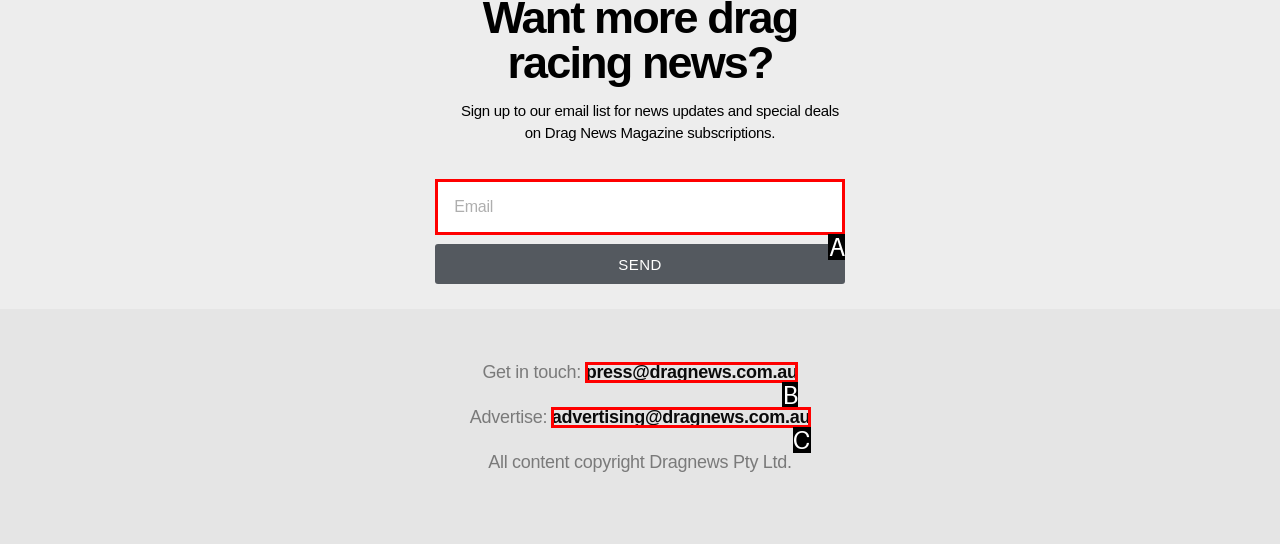Choose the letter that best represents the description: name="form_fields[email]" placeholder="Email". Provide the letter as your response.

A